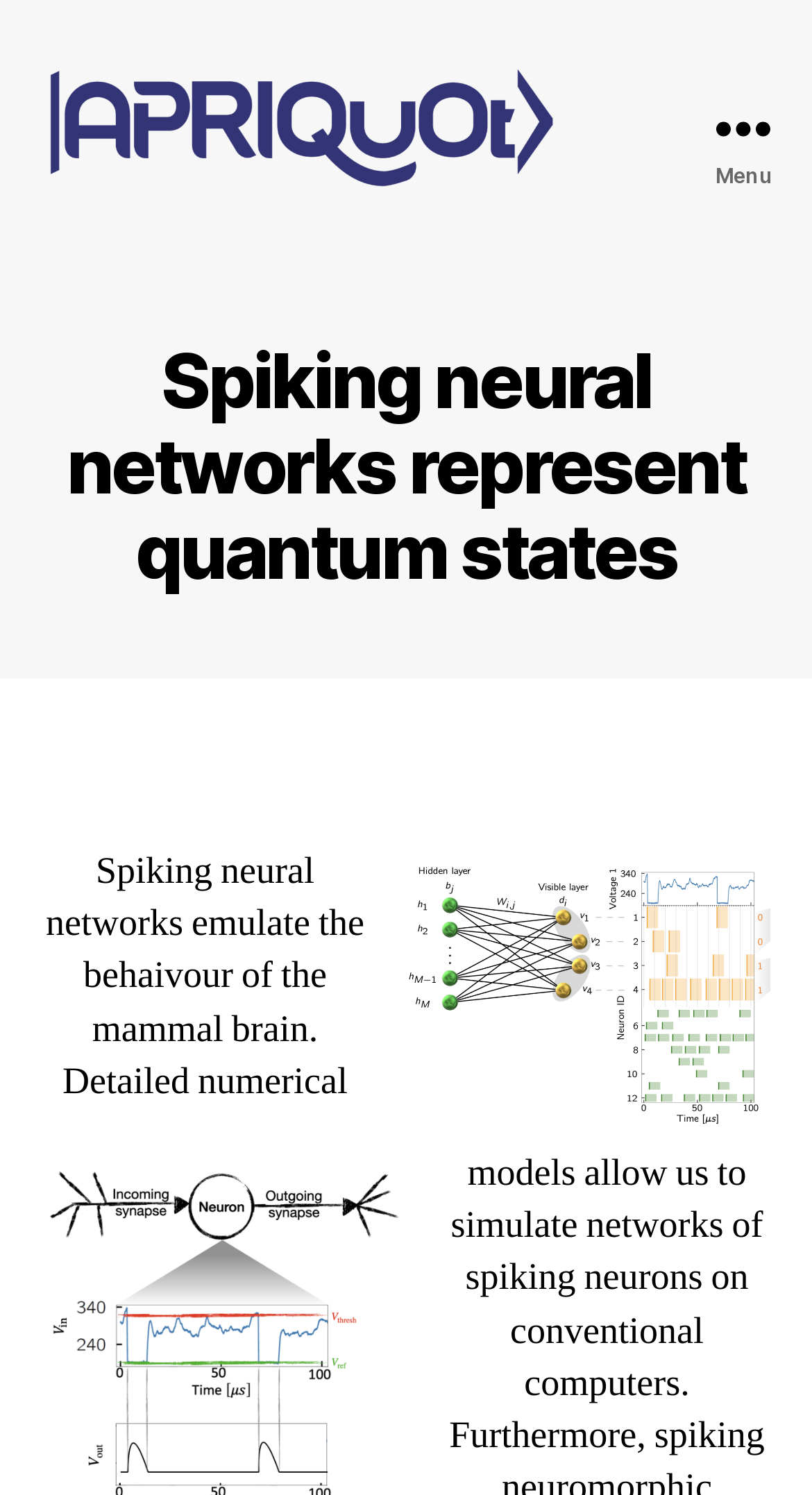Using the elements shown in the image, answer the question comprehensively: What is the name of the group?

The name of the group can be found in the link at the top of the page, which says 'Czischek Group: APRIQuOt'.